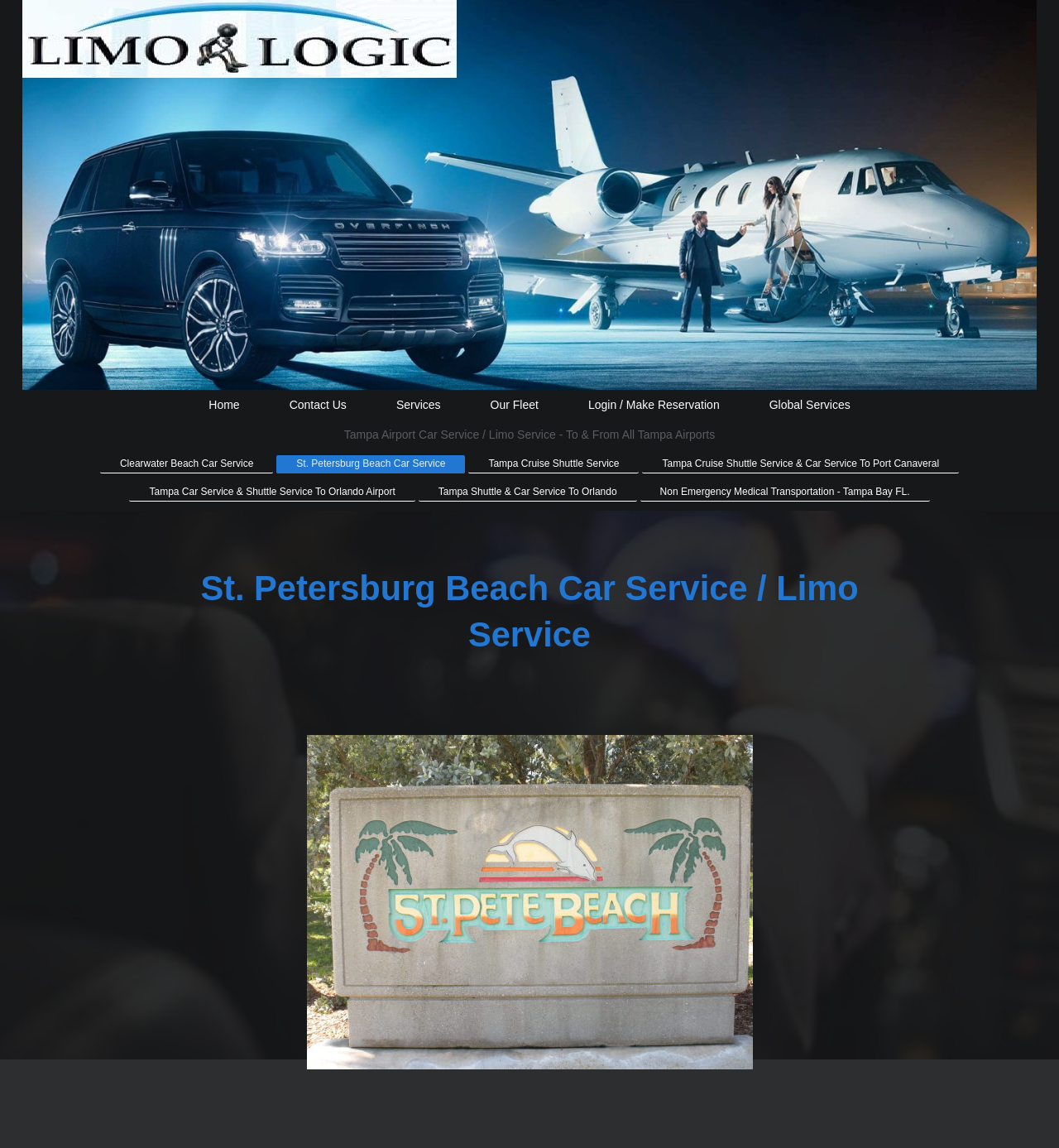Please specify the bounding box coordinates in the format (top-left x, top-left y, bottom-right x, bottom-right y), with all values as floating point numbers between 0 and 1. Identify the bounding box of the UI element described by: Contact Us

[0.251, 0.344, 0.349, 0.362]